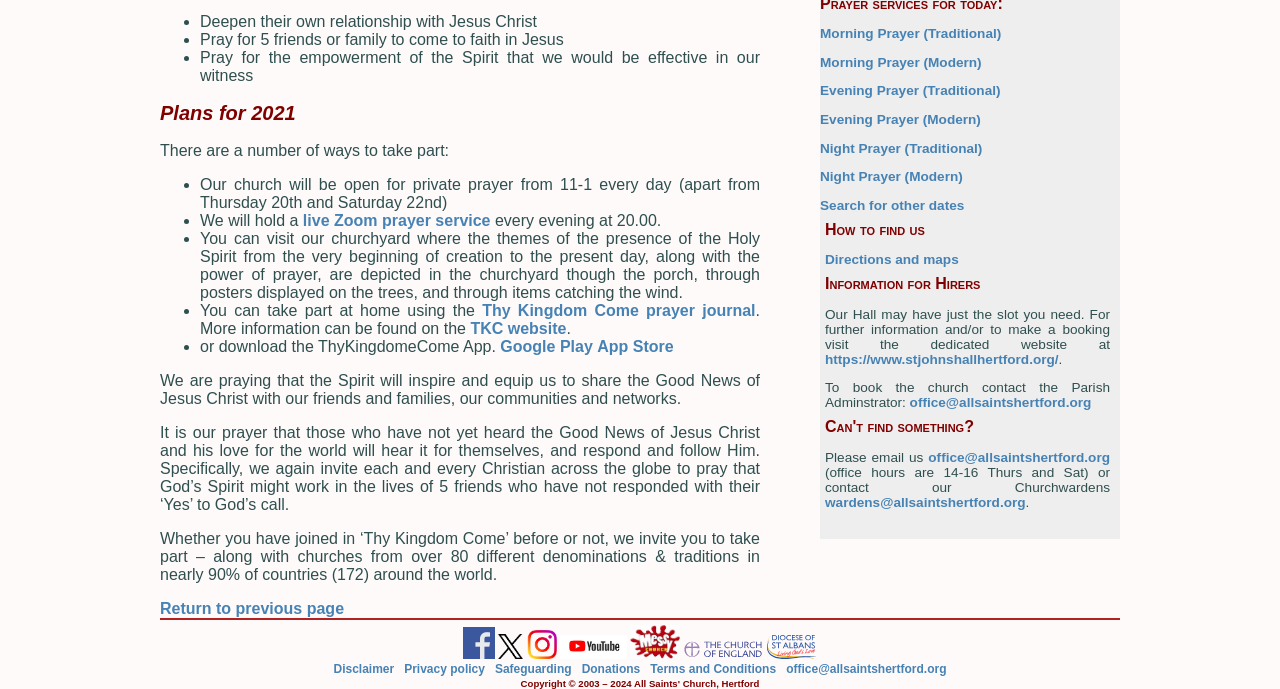Extract the bounding box of the UI element described as: "Thy Kingdom Come prayer journal".

[0.377, 0.438, 0.59, 0.462]